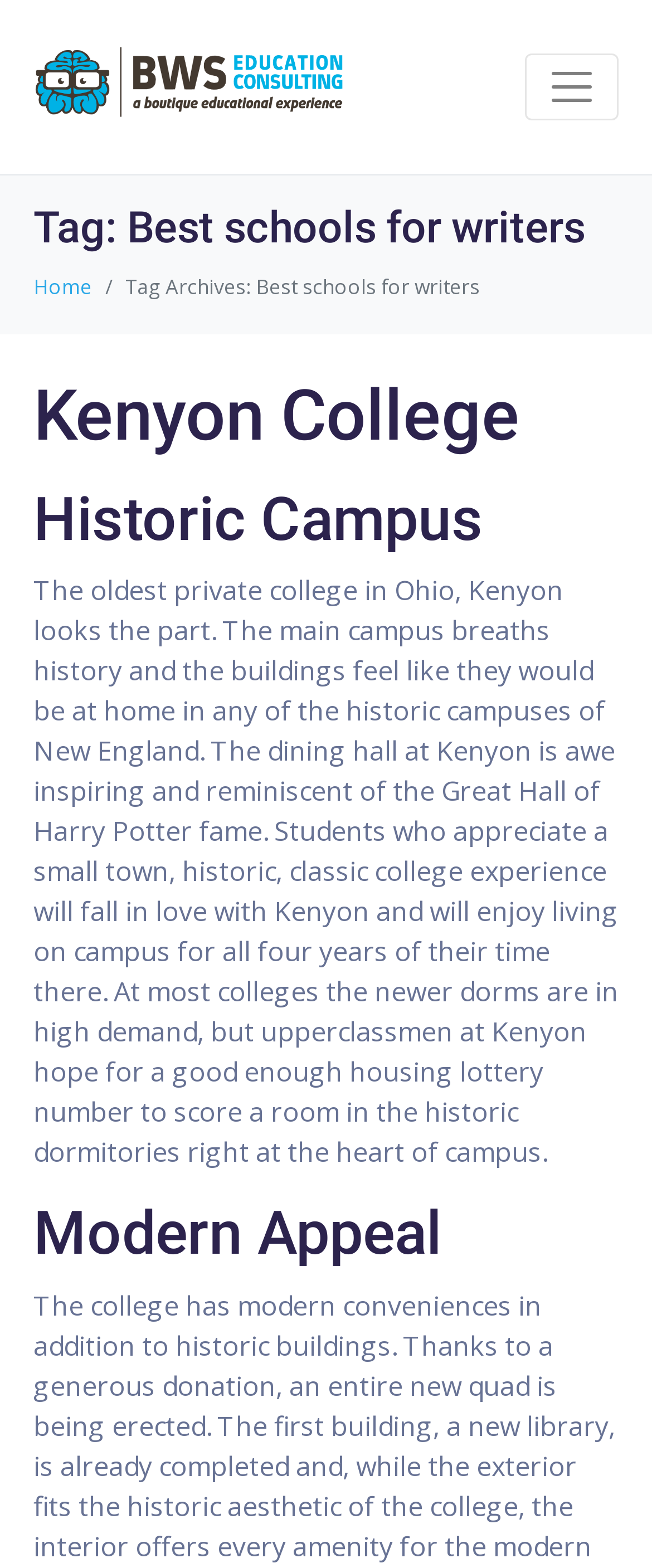Construct a thorough caption encompassing all aspects of the webpage.

The webpage appears to be a blog post or article about the best schools for writers, specifically featuring Kenyon College. At the top left of the page, there is a logo of BWS Education Consulting, accompanied by a navigation toggle button at the top right. Below the logo, there is a heading that reads "Tag: Best schools for writers". 

Underneath the heading, there are navigation links, including "Home", and a static text that says "Tag Archives: Best schools for writers". The main content of the page is divided into sections, with headings such as "Kenyon College", "Historic Campus", and "Modern Appeal". 

The "Kenyon College" section features a link to the college's website, while the "Historic Campus" section has a descriptive paragraph about the college's campus, highlighting its historic buildings, dining hall, and student experience. The text is quite detailed, suggesting that the author has personal experience with the college. 

The "Modern Appeal" section is located at the bottom of the page, but its content is not fully described in the accessibility tree. Overall, the webpage appears to be a informative article about Kenyon College, with a focus on its appeal to writers.